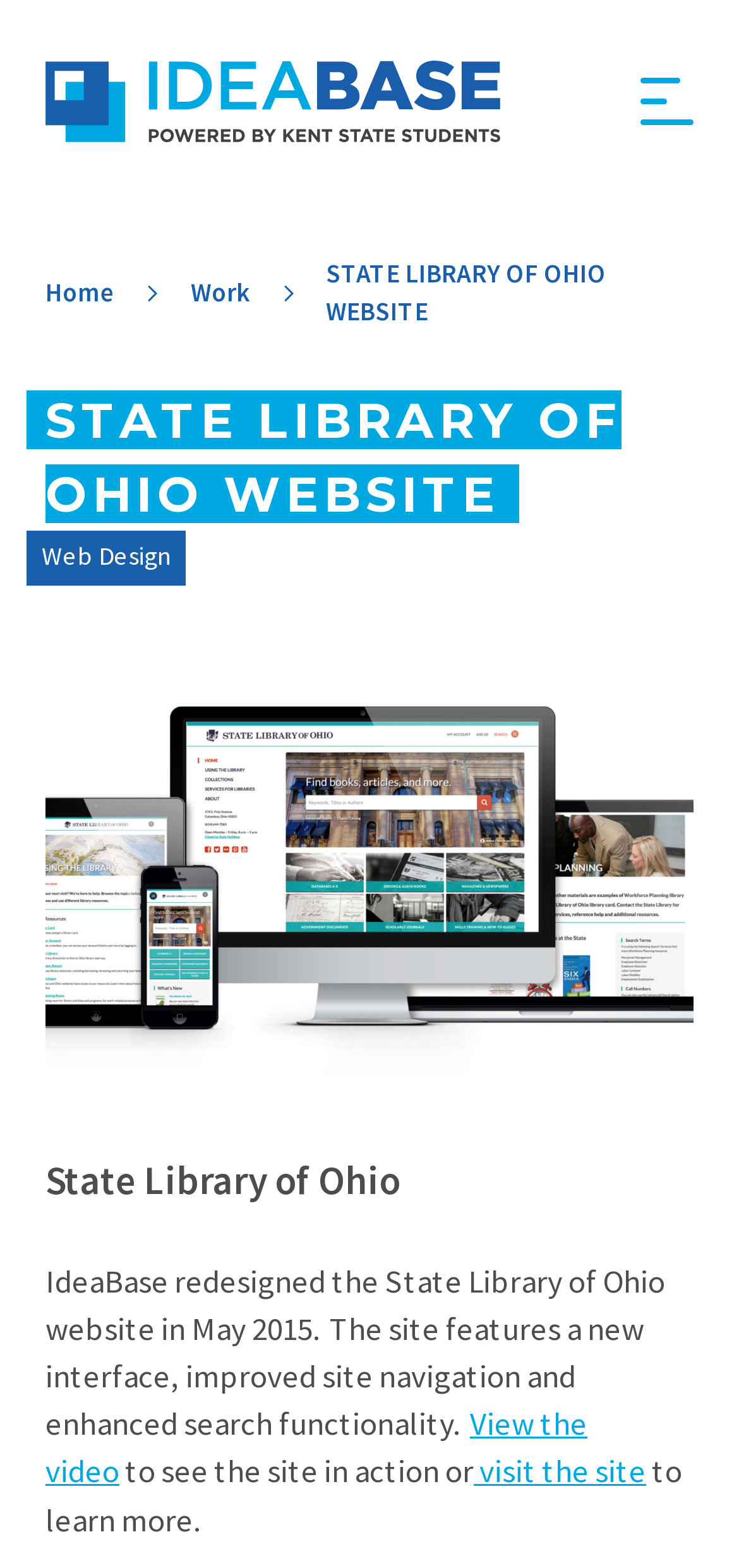Please find and report the bounding box coordinates of the element to click in order to perform the following action: "Visit the State Library of Ohio website". The coordinates should be expressed as four float numbers between 0 and 1, in the format [left, top, right, bottom].

[0.641, 0.925, 0.874, 0.952]